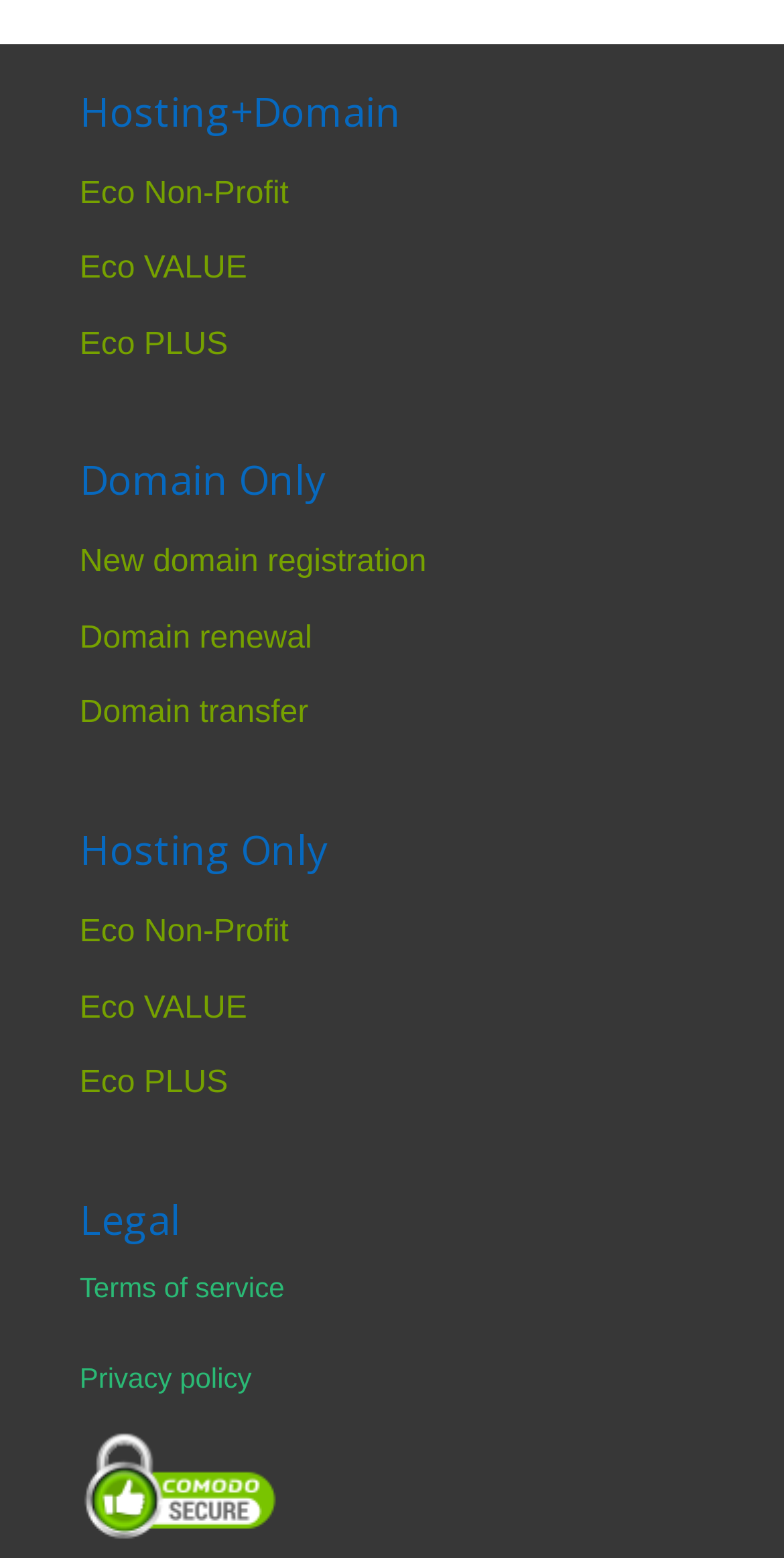Respond to the question below with a concise word or phrase:
What is the second heading on the webpage?

Domain Only